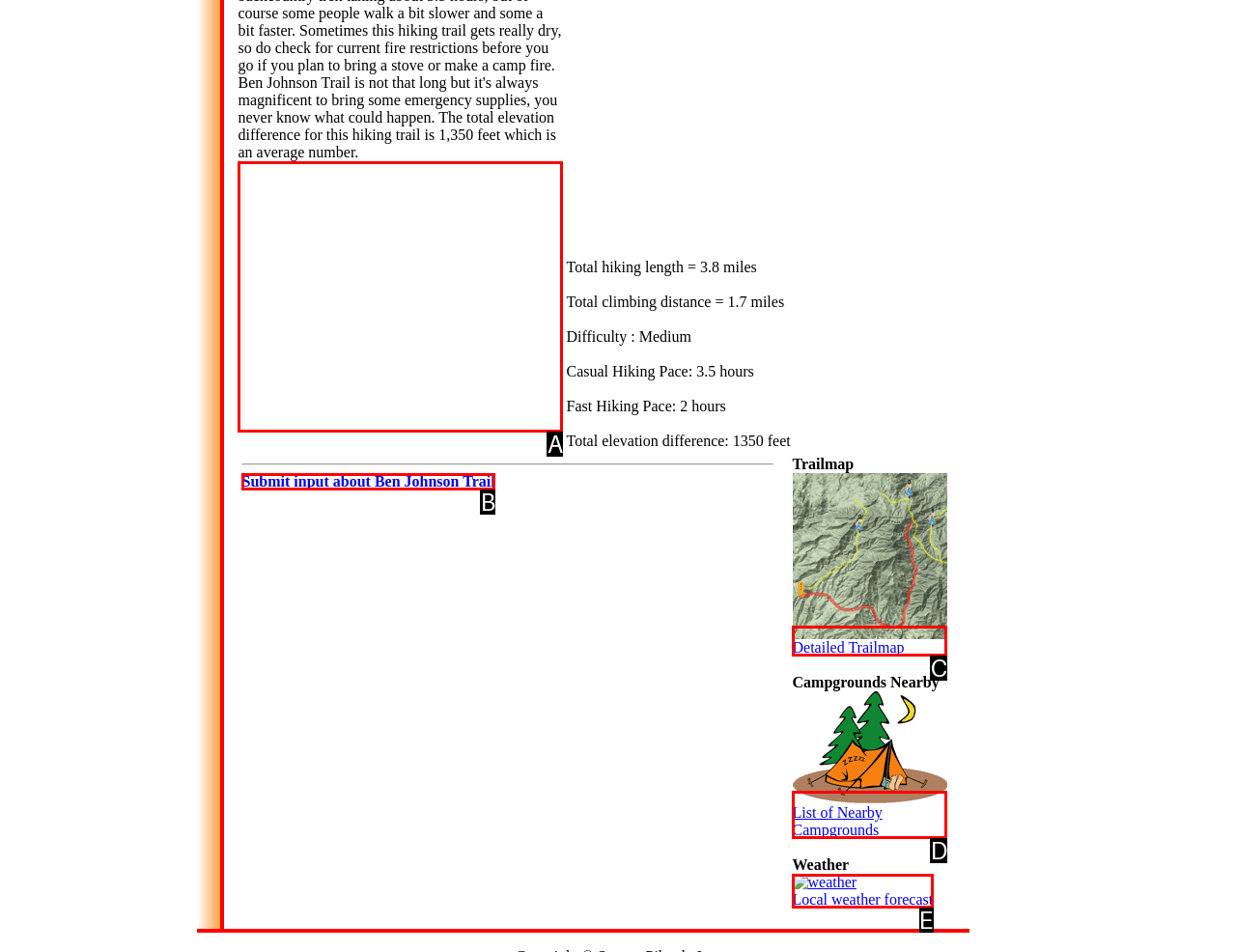From the given options, choose the HTML element that aligns with the description: parent_node: Comment * name="comment". Respond with the letter of the selected element.

None